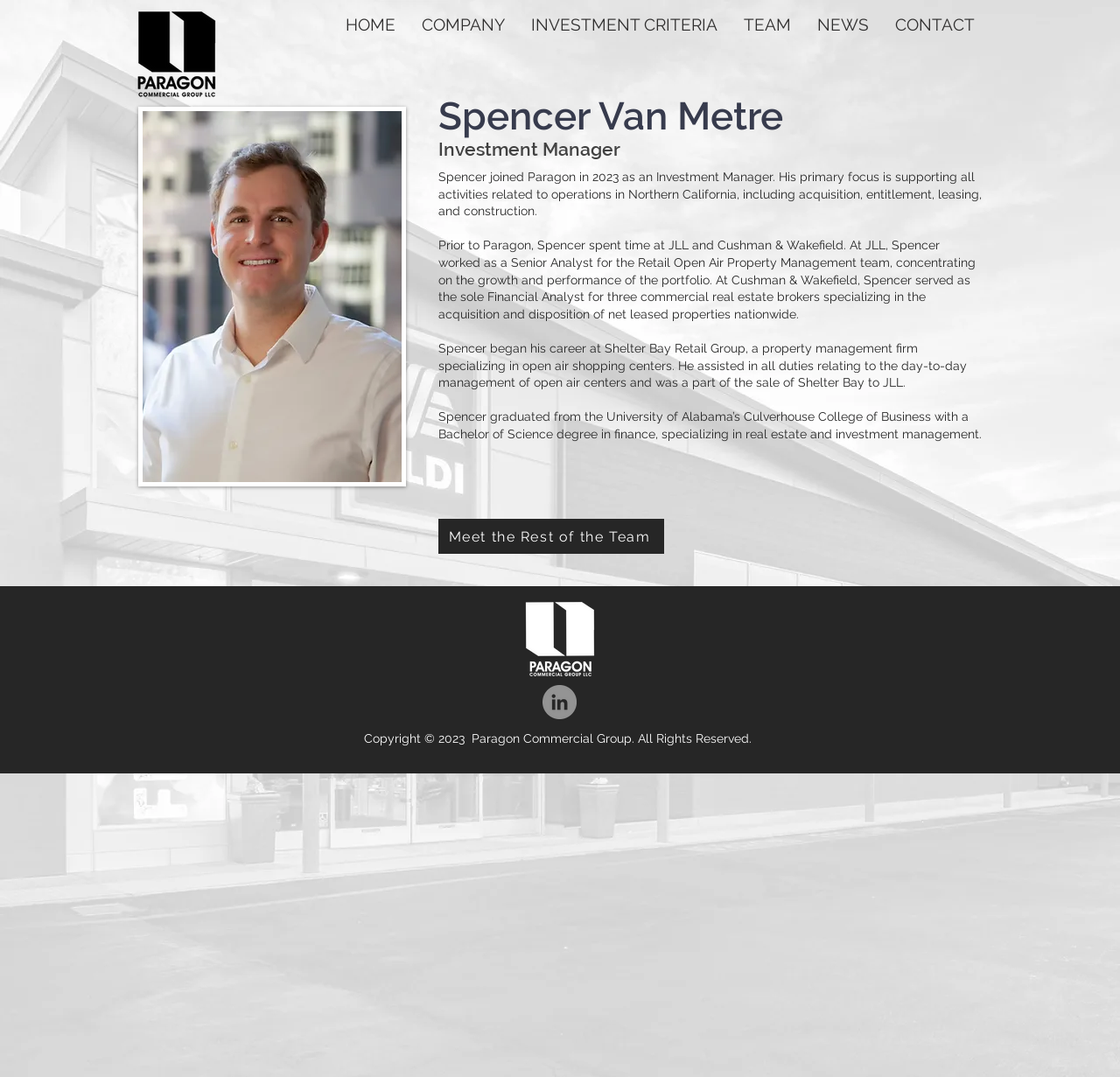Identify the bounding box coordinates necessary to click and complete the given instruction: "Read about Spencer's career".

[0.391, 0.158, 0.877, 0.202]